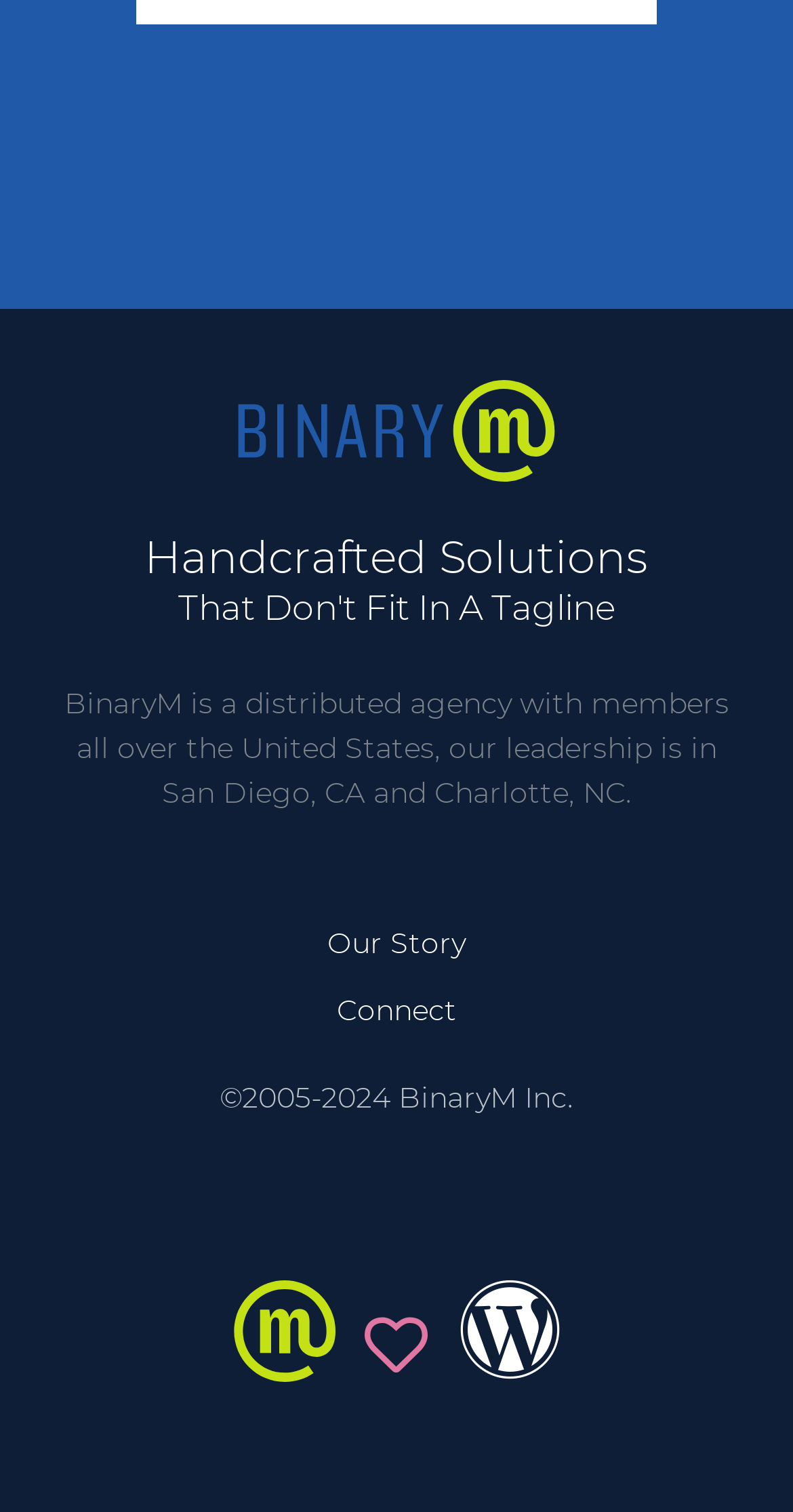Where is the leadership of the agency located?
We need a detailed and meticulous answer to the question.

The location of the leadership can be found in the text 'BinaryM is a distributed agency with members all over the United States, our leadership is in San Diego, CA and Charlotte, NC.' which provides the specific locations.